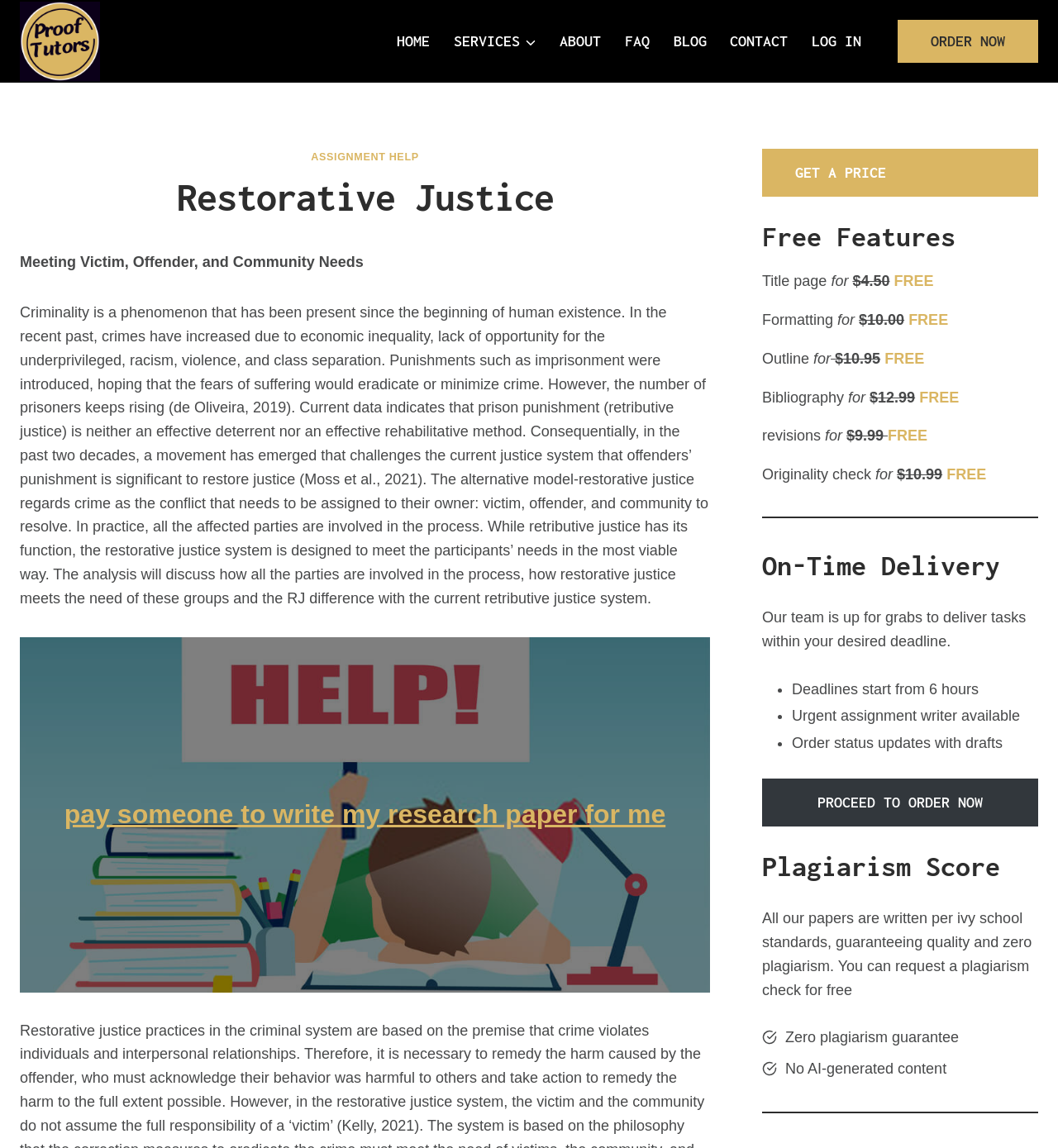What is included in the free features?
Analyze the image and deliver a detailed answer to the question.

The free features listed on the webpage include a title page, formatting, outline, bibliography, revisions, and originality check, which are likely included in the service or product offered by the website.